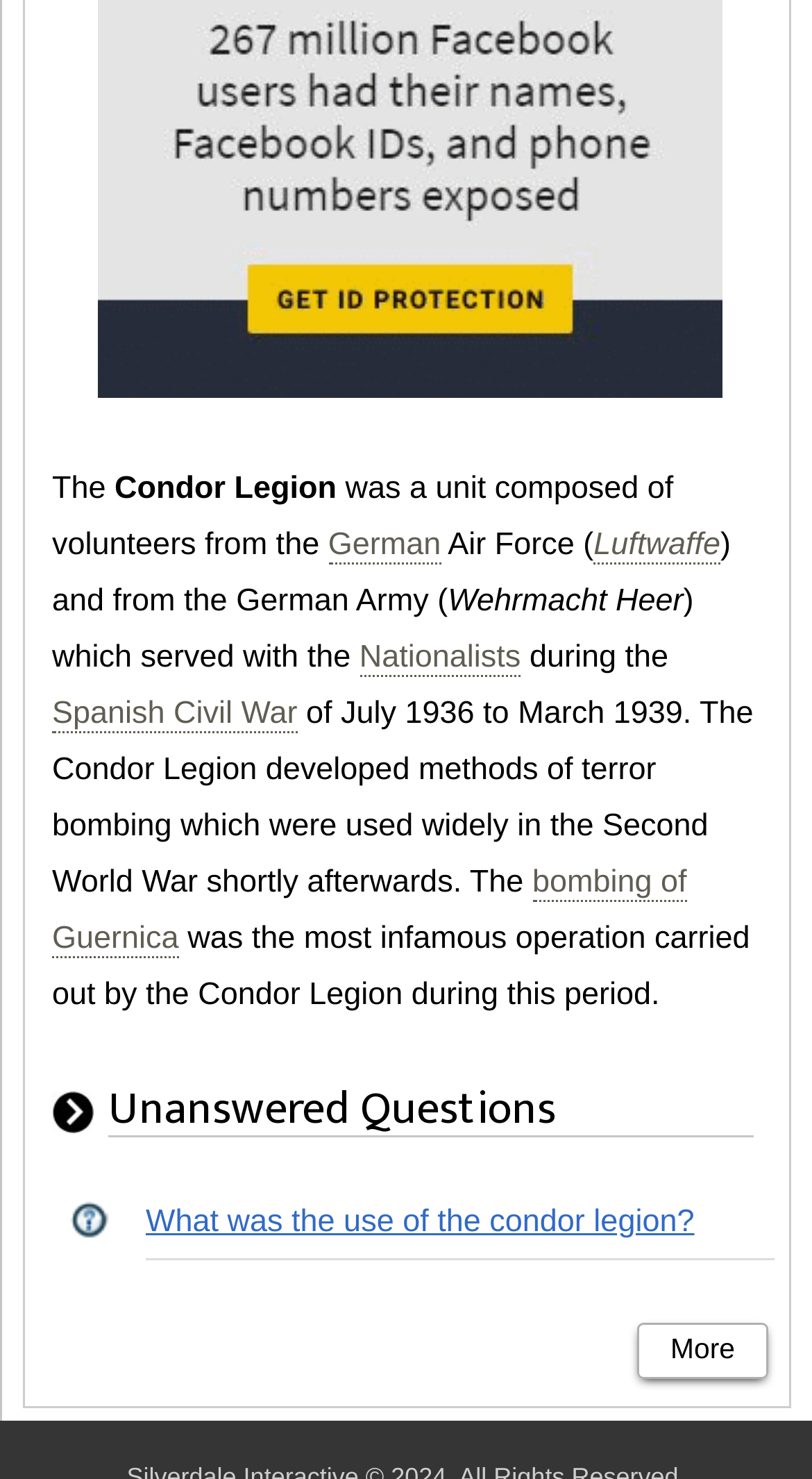Predict the bounding box of the UI element that fits this description: "Spanish Civil War".

[0.064, 0.47, 0.366, 0.496]